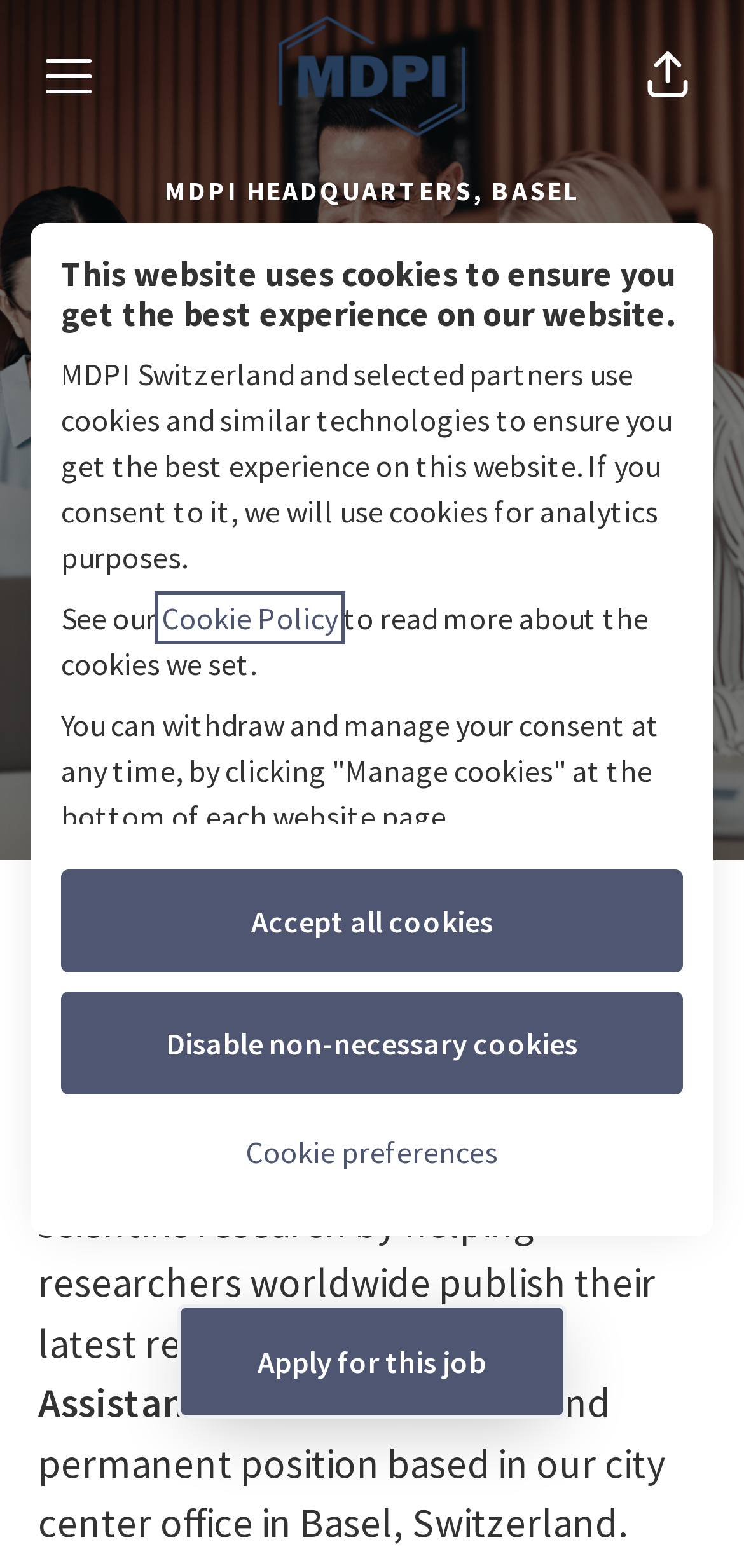Highlight the bounding box of the UI element that corresponds to this description: "Cookie preferences".

[0.31, 0.71, 0.69, 0.759]